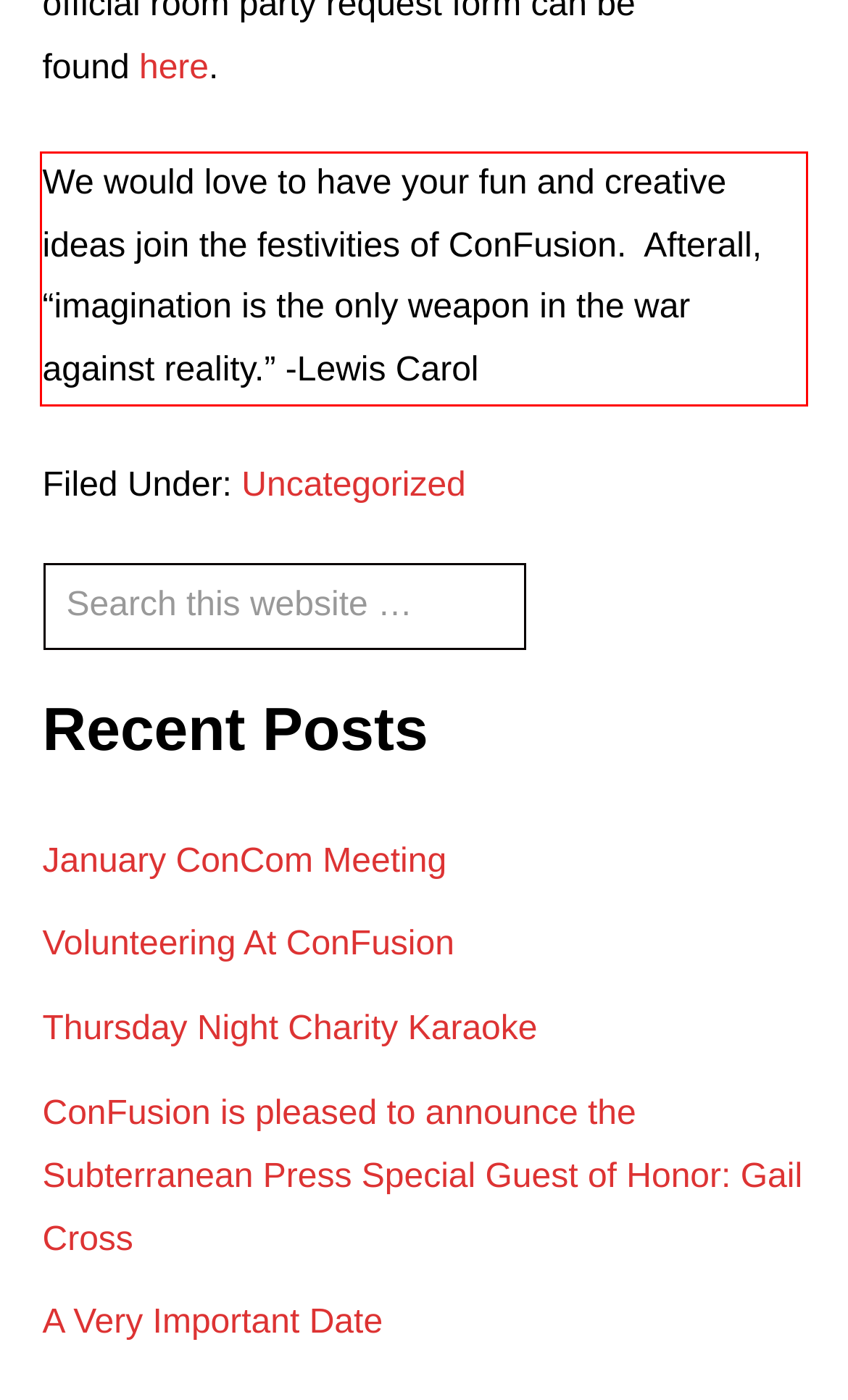There is a UI element on the webpage screenshot marked by a red bounding box. Extract and generate the text content from within this red box.

We would love to have your fun and creative ideas join the festivities of ConFusion. Afterall, “imagination is the only weapon in the war against reality.” -Lewis Carol